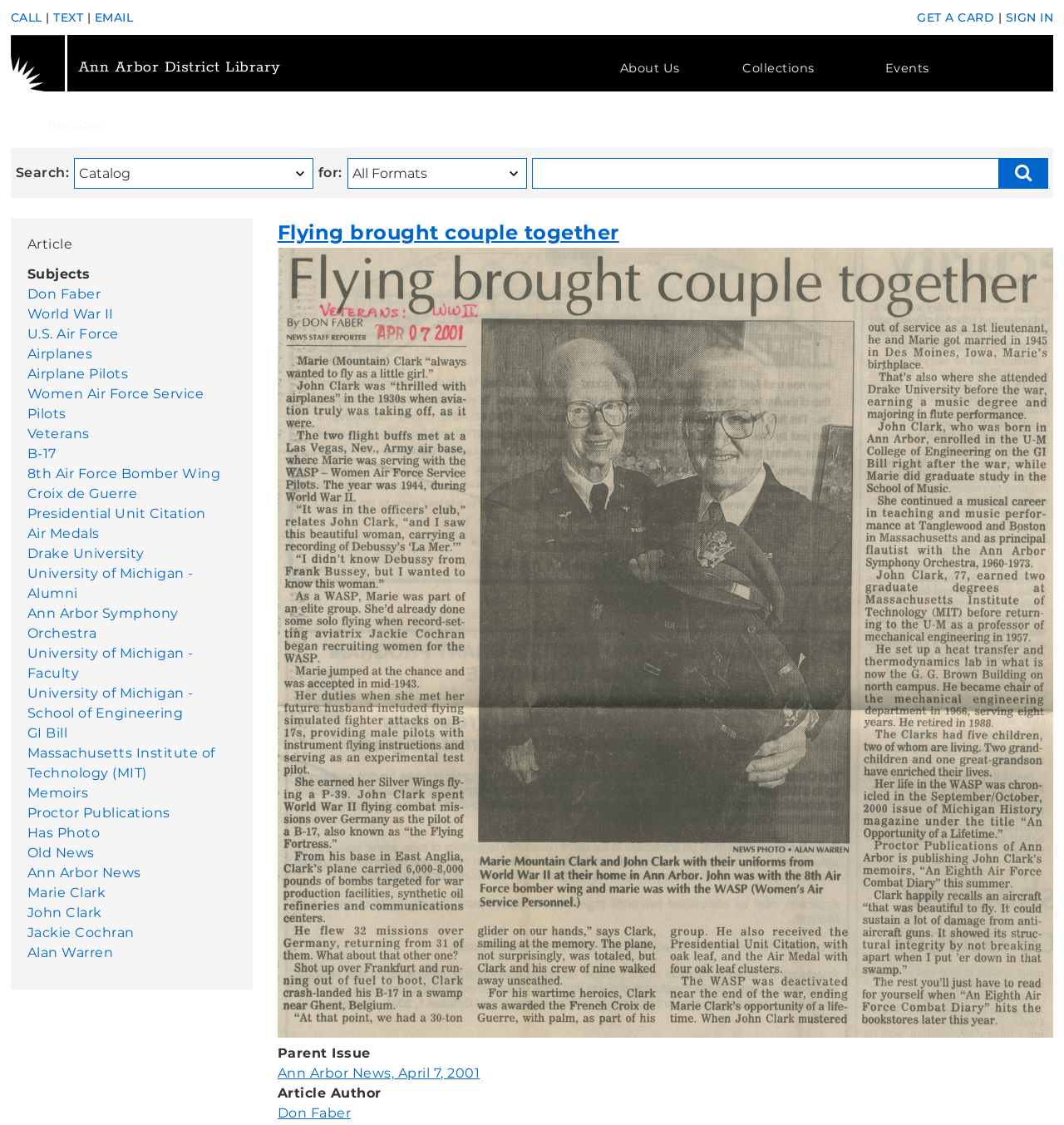What is the topic of the article?
Please respond to the question with a detailed and well-explained answer.

The topic of the article can be inferred from the heading 'Flying brought couple together' which is present in the main content section of the webpage.